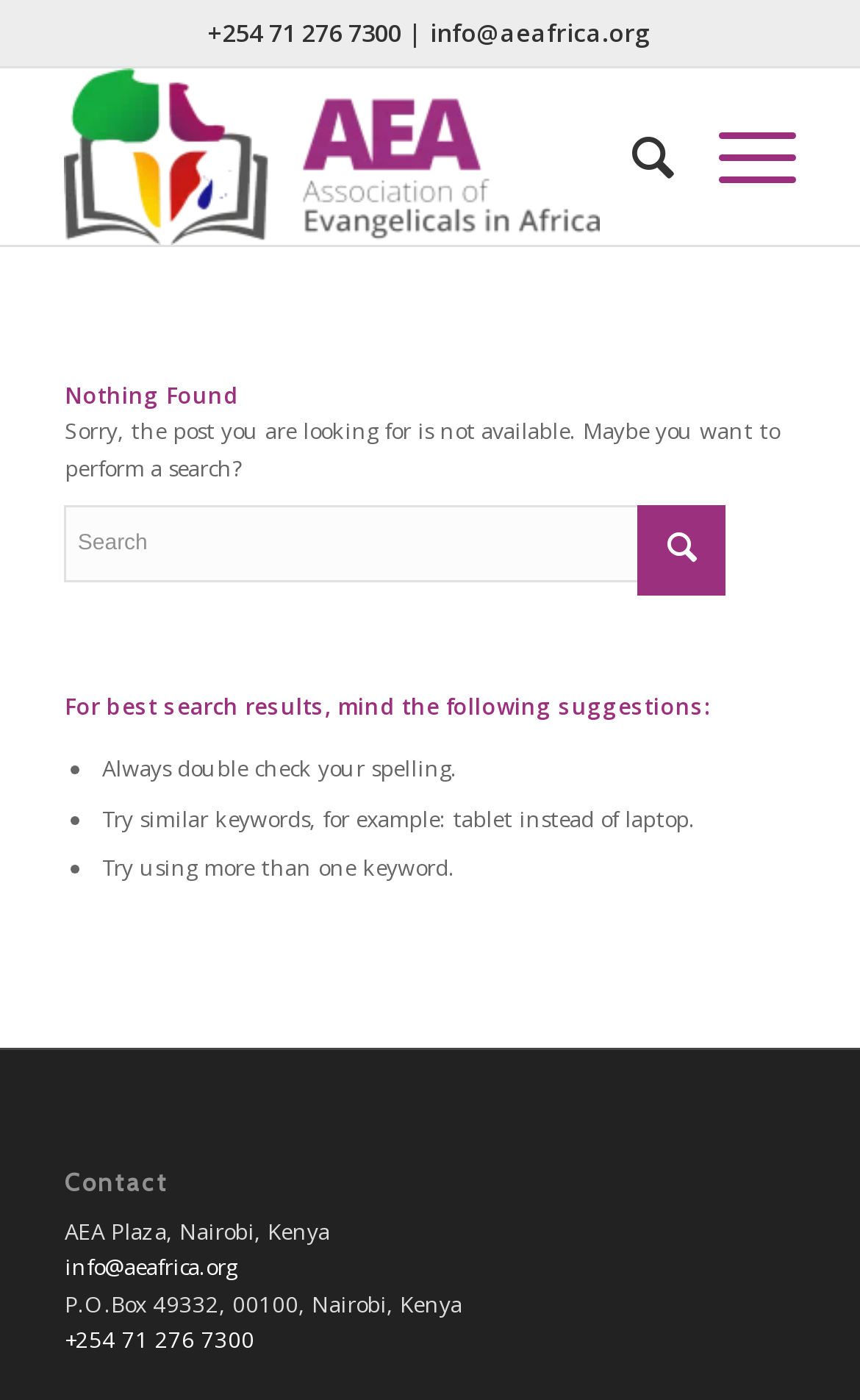Determine the bounding box coordinates for the area that should be clicked to carry out the following instruction: "Search for something".

[0.075, 0.36, 0.844, 0.415]